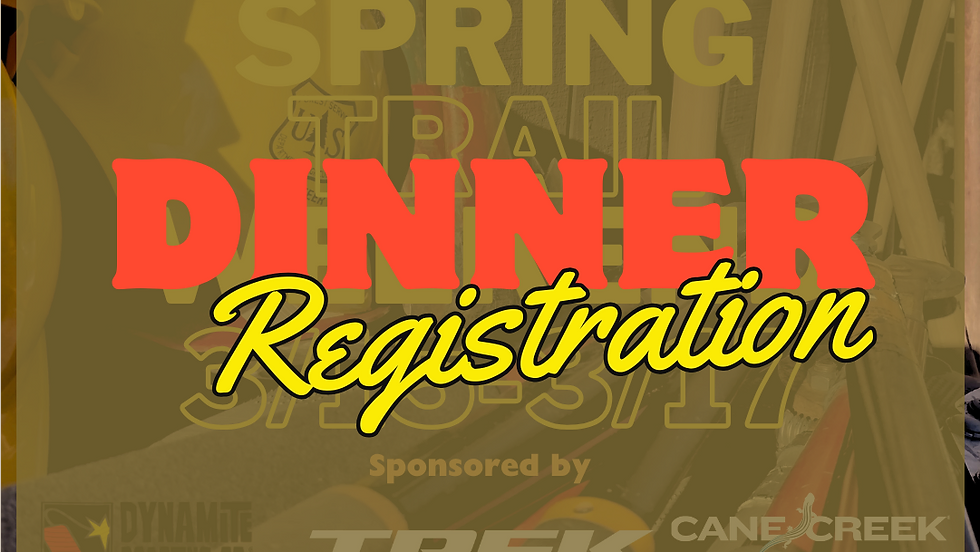Write a descriptive caption for the image, covering all notable aspects.

This vibrant image promotes the "Spring Trail Weekend DINNER Registration," showcasing a dynamic design that highlights the event's name in bold red letters. Beneath the word "DINNER," the word "Registration" is elegantly styled in yellow script, drawing attention to the importance of signing up for this exciting gathering. The background features elements associated with outdoor trailwork, illustrating the context of the event. Additionally, the image includes a sponsor section at the bottom, featuring logos for "Dynamite," "TREK," and "CANE CREEK," indicating support from reputable brands in the outdoor community. This visual invites attendees to join a fun and fulfilling evening that promises both comradery and a hearty feast as a reward for their efforts in trailwork.